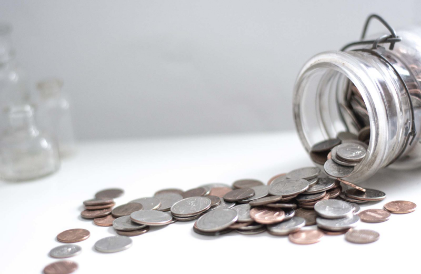Give a one-word or short phrase answer to this question: 
What is the theme suggested by the background objects?

Savings or financial management